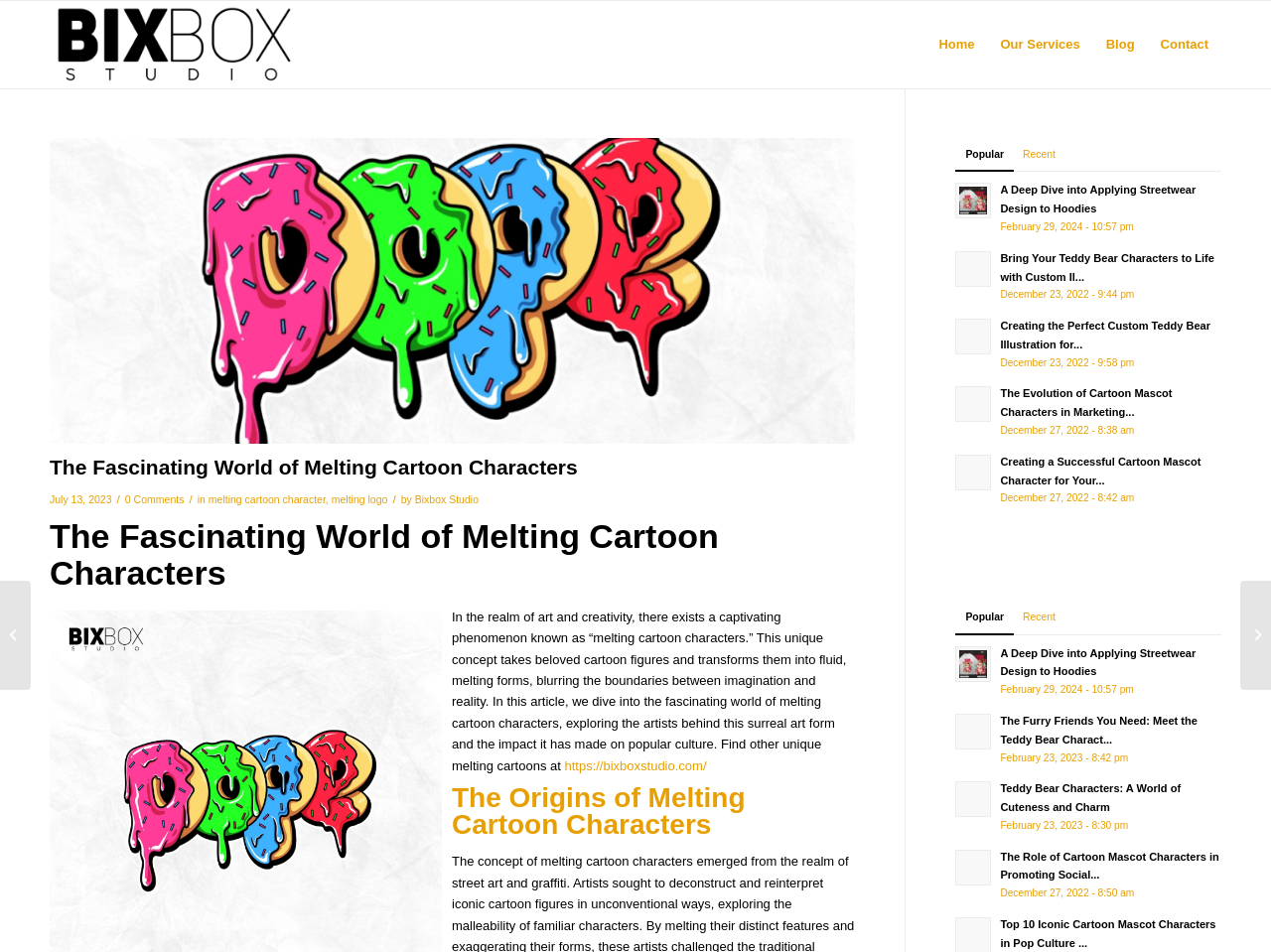Determine the bounding box coordinates of the clickable region to execute the instruction: "Explore the 'A Deep Dive into Applying Streetwear Design to Hoodies' article". The coordinates should be four float numbers between 0 and 1, denoted as [left, top, right, bottom].

[0.752, 0.188, 0.961, 0.249]